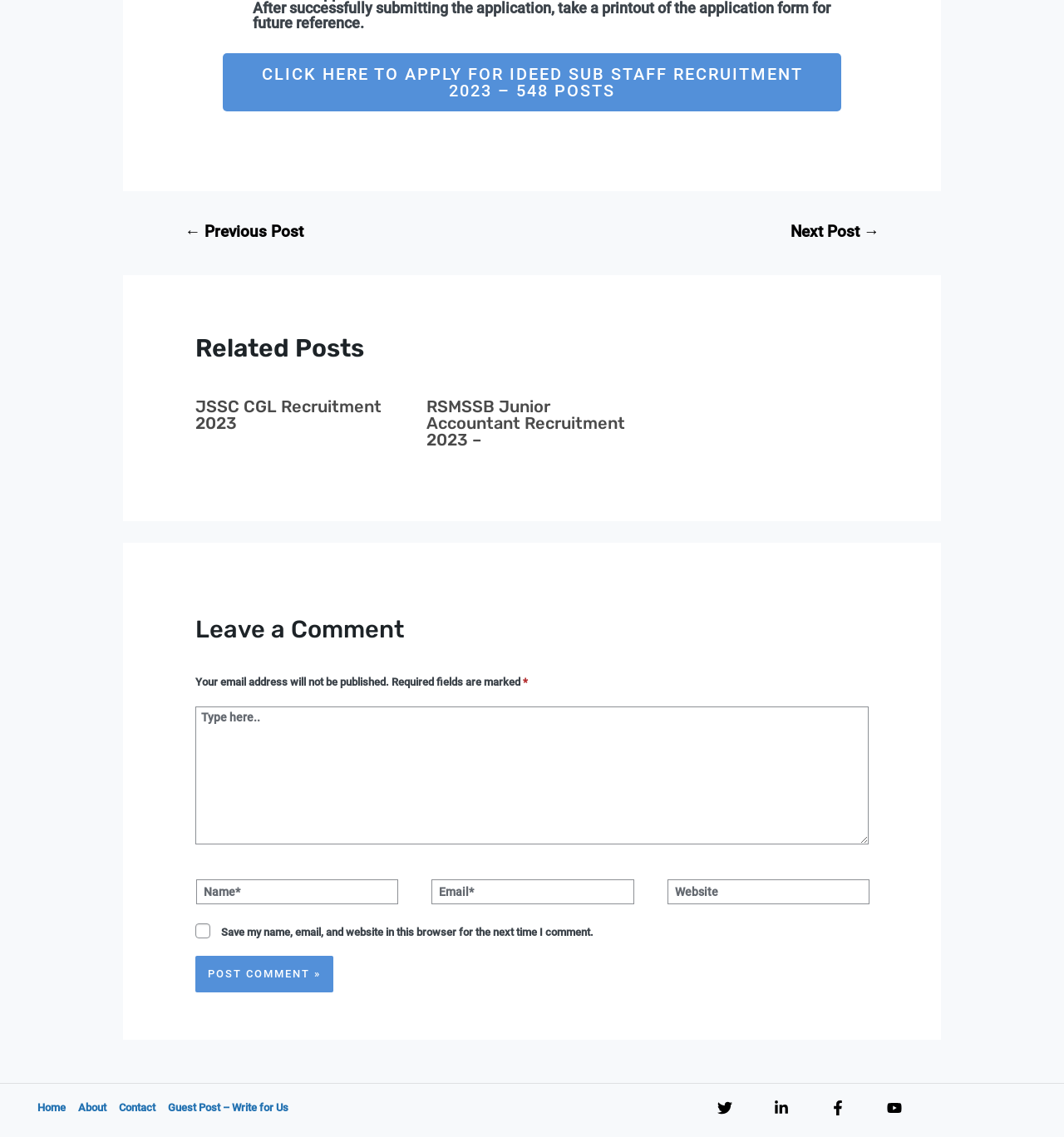How many related posts are shown?
Using the image as a reference, give an elaborate response to the question.

The answer can be found by counting the number of article elements with heading elements inside them, which are 'JSSC CGL Recruitment 2023' and 'RSMSSB Junior Accountant Recruitment 2023 –'.